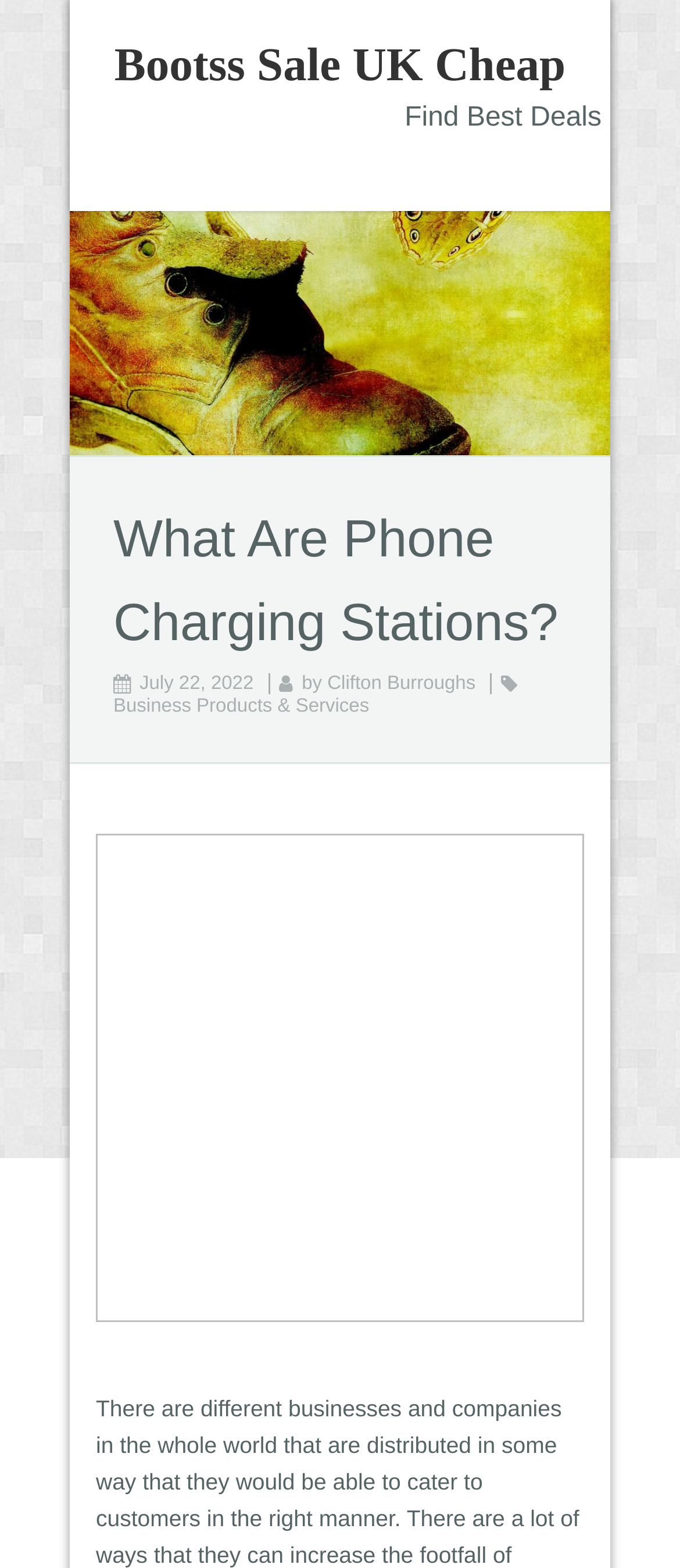Who wrote the article?
Can you offer a detailed and complete answer to this question?

I found the author's name by looking at the link 'Clifton Burroughs' which is located next to the date of publication and the word 'by'.